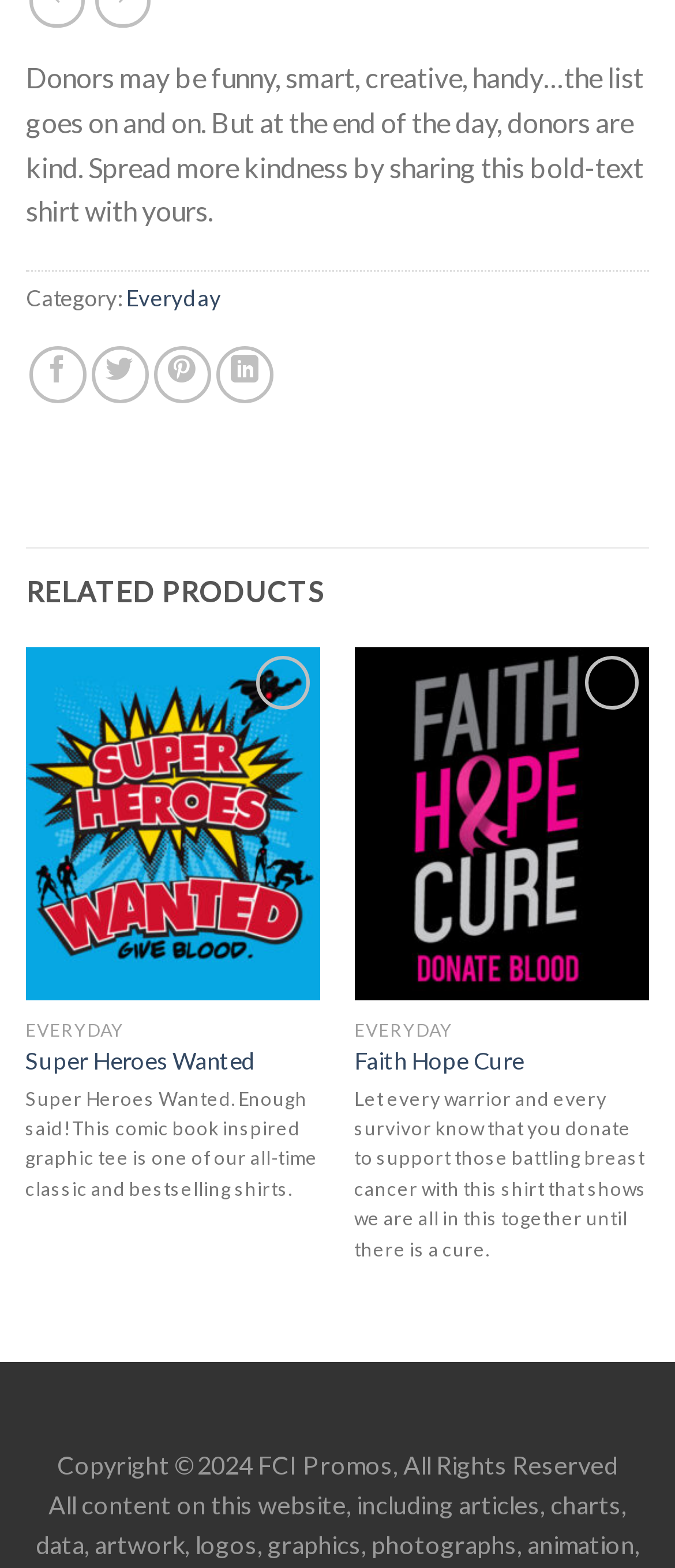Indicate the bounding box coordinates of the clickable region to achieve the following instruction: "View product Faith Hope Cure."

[0.525, 0.413, 0.962, 0.638]